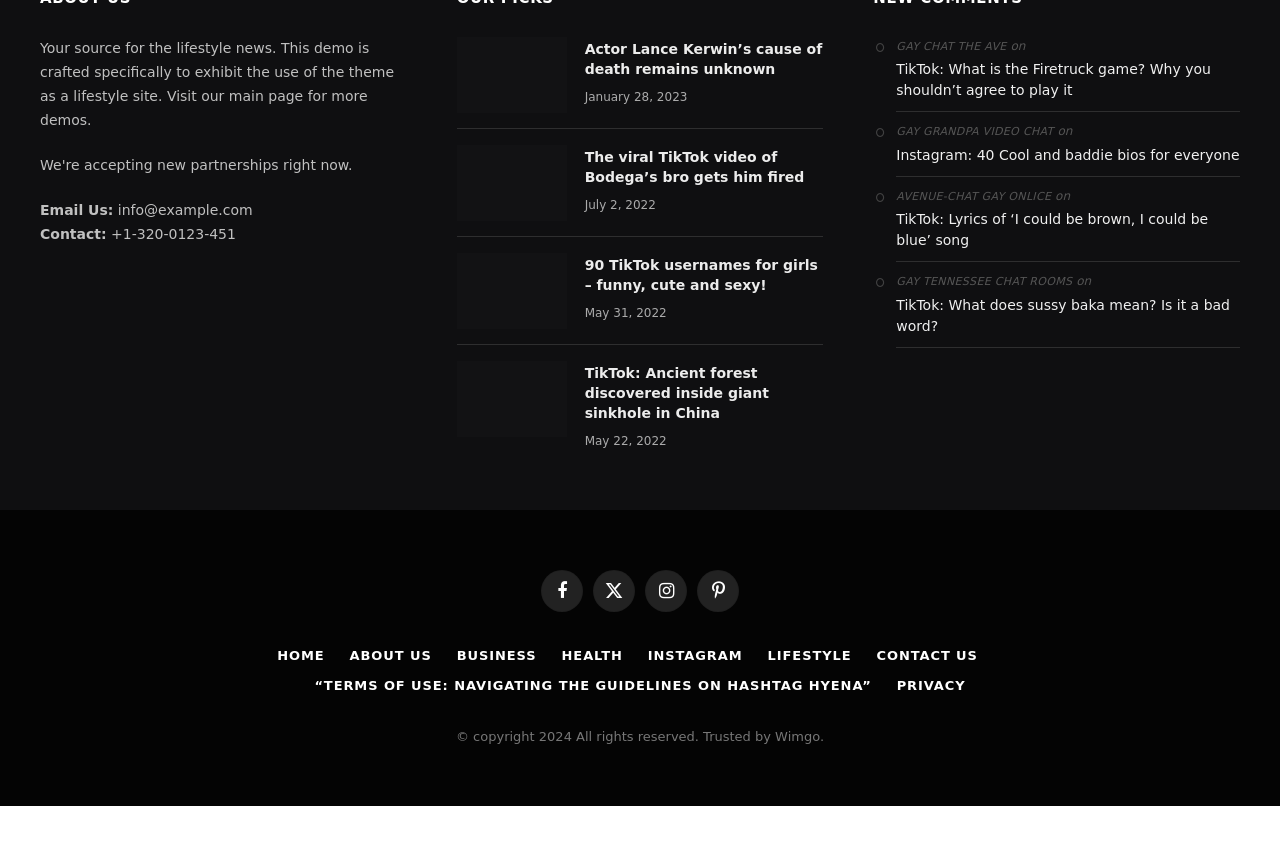Please determine the bounding box coordinates for the UI element described as: "Contact us".

[0.685, 0.748, 0.764, 0.765]